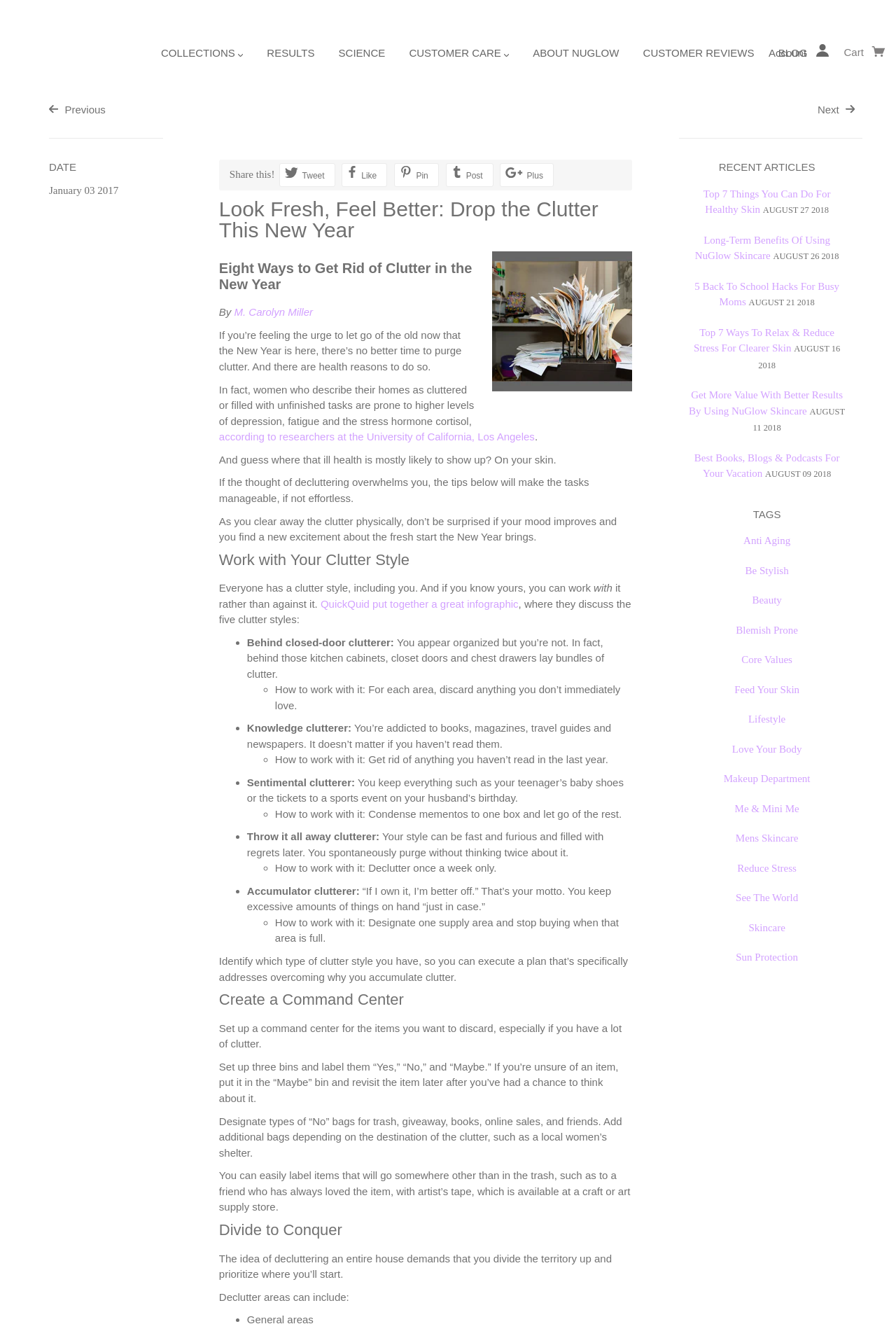Describe all the key features of the webpage in detail.

This webpage is about decluttering and organizing one's life, with a focus on the benefits of doing so for mental and physical health. At the top of the page, there is a large image taking up most of the width, with a banner advertisement for "BuyNuGlow" above it. Below the image, there is a navigation menu with links to various sections of the website, including "COLLECTIONS", "RESULTS", "SCIENCE", "CUSTOMER CARE", "ABOUT NUGLOW", "CUSTOMER REVIEWS", and "BLOG".

To the right of the navigation menu, there is a link to "Cart" and an image of a shopping cart. Below this, there is a link to "Account" with an image of a person. On the left side of the page, there is a link to "Home" and another to "Blog".

The main content of the page is divided into sections, each with a heading. The first section is titled "Look Fresh, Feel Better: Drop the Clutter This New Year" and has a subheading "Eight Ways to Get Rid of Clutter in the New Year". The text in this section discusses the benefits of decluttering, including reducing stress and improving mental and physical health.

The next section is titled "Work with Your Clutter Style" and discusses the different types of clutterers, including "Behind closed-door clutterer", "Knowledge clutterer", "Sentimental clutterer", "Throw it all away clutterer", and "Accumulator clutterer". Each type is described, and advice is given on how to work with that particular style.

Throughout the page, there are various images, including social media sharing icons and a graph or infographic. The text is well-organized and easy to read, with headings and subheadings breaking up the content into manageable sections.